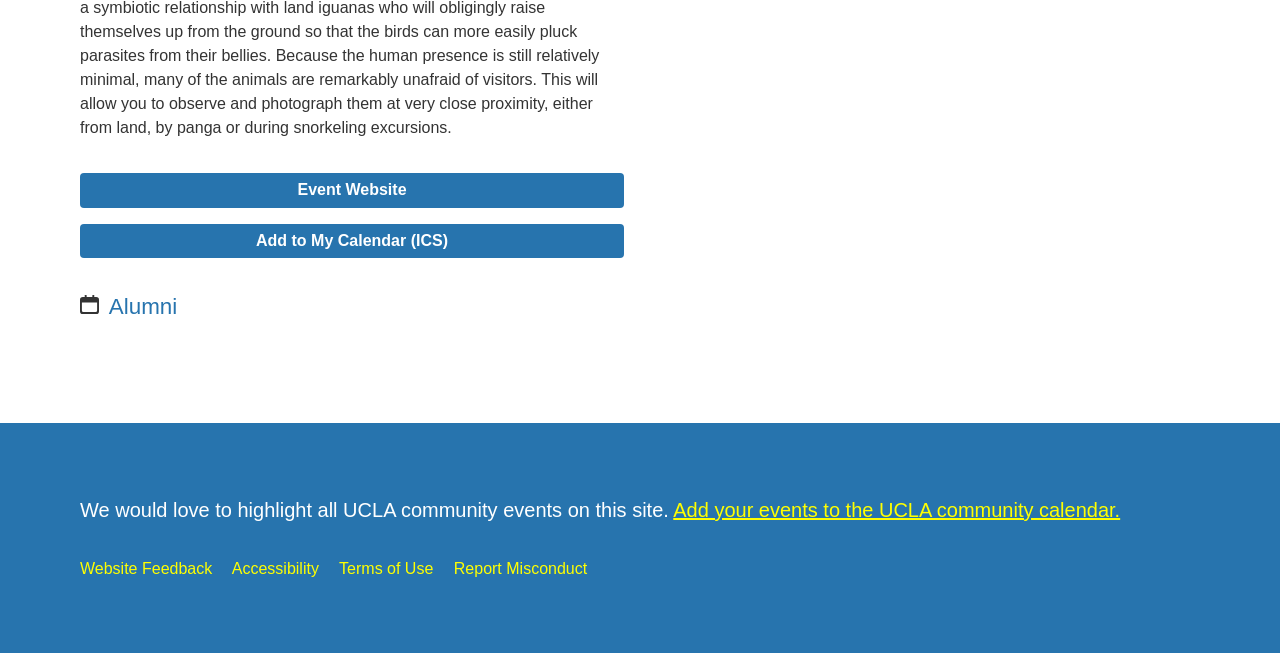From the webpage screenshot, predict the bounding box of the UI element that matches this description: "Add to My Calendar (ICS)".

[0.062, 0.342, 0.488, 0.396]